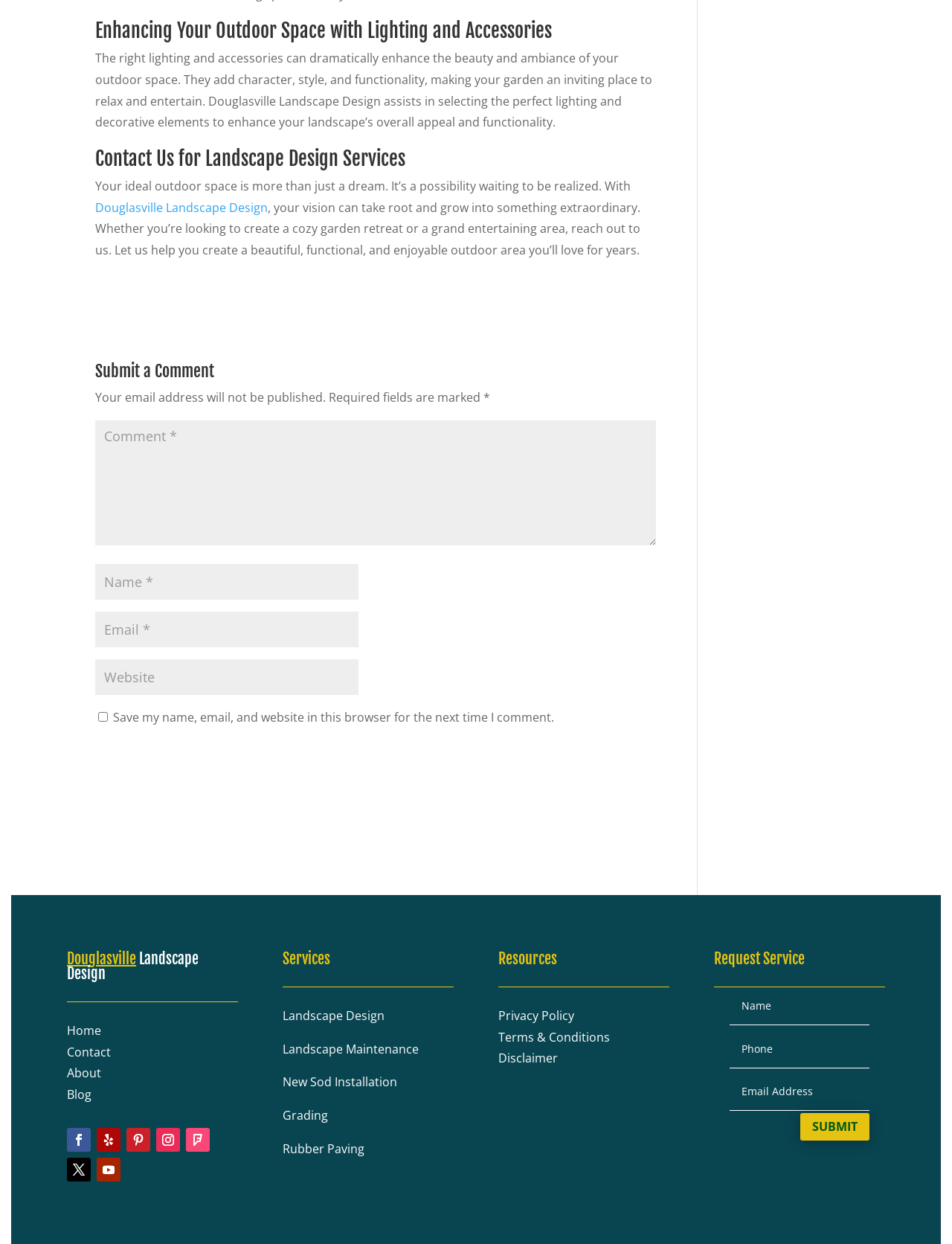Identify the bounding box coordinates of the element that should be clicked to fulfill this task: "Submit a comment". The coordinates should be provided as four float numbers between 0 and 1, i.e., [left, top, right, bottom].

[0.1, 0.292, 0.689, 0.311]